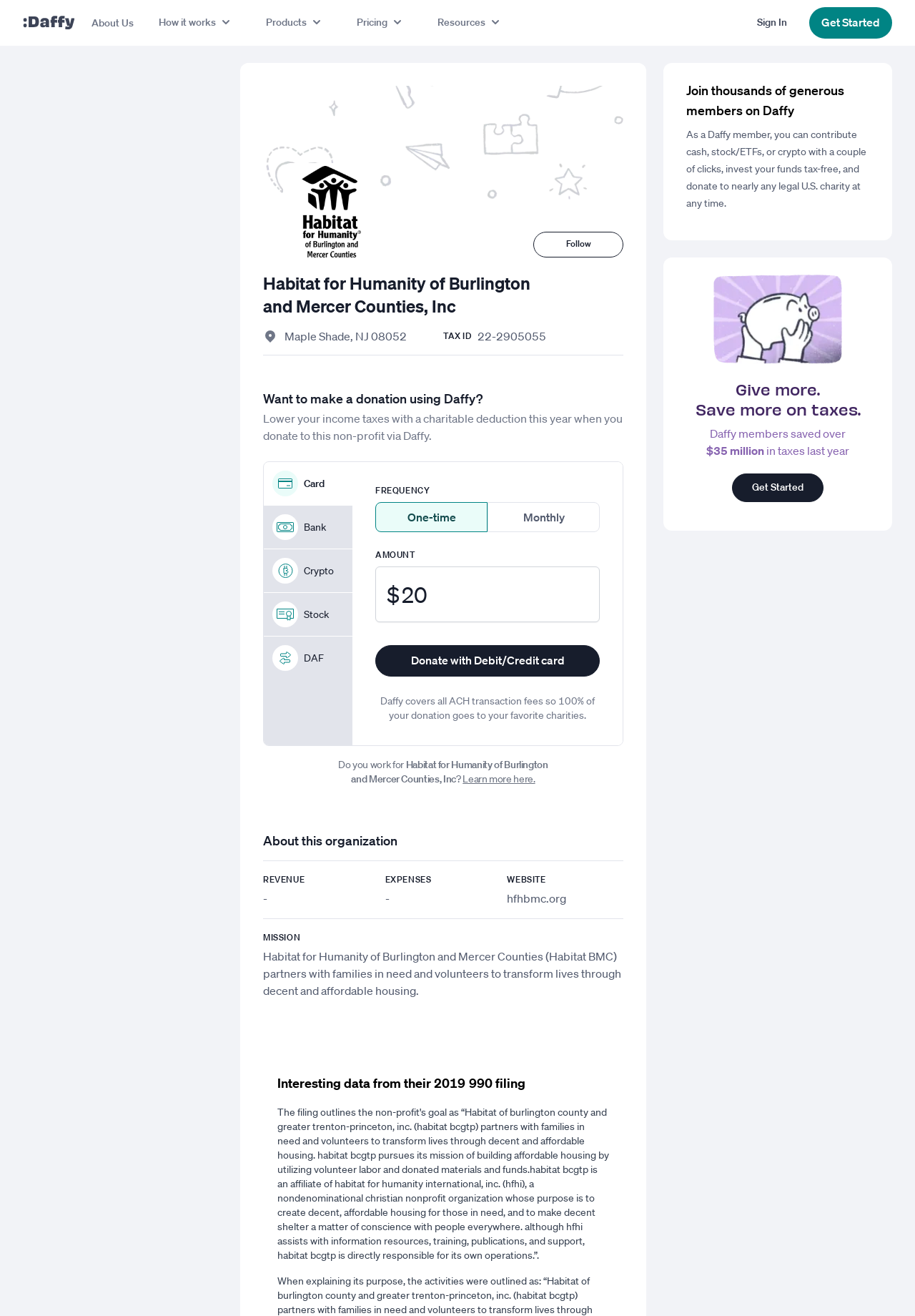Pinpoint the bounding box coordinates of the clickable area needed to execute the instruction: "Click on 'Get Started'". The coordinates should be specified as four float numbers between 0 and 1, i.e., [left, top, right, bottom].

[0.884, 0.005, 0.975, 0.029]